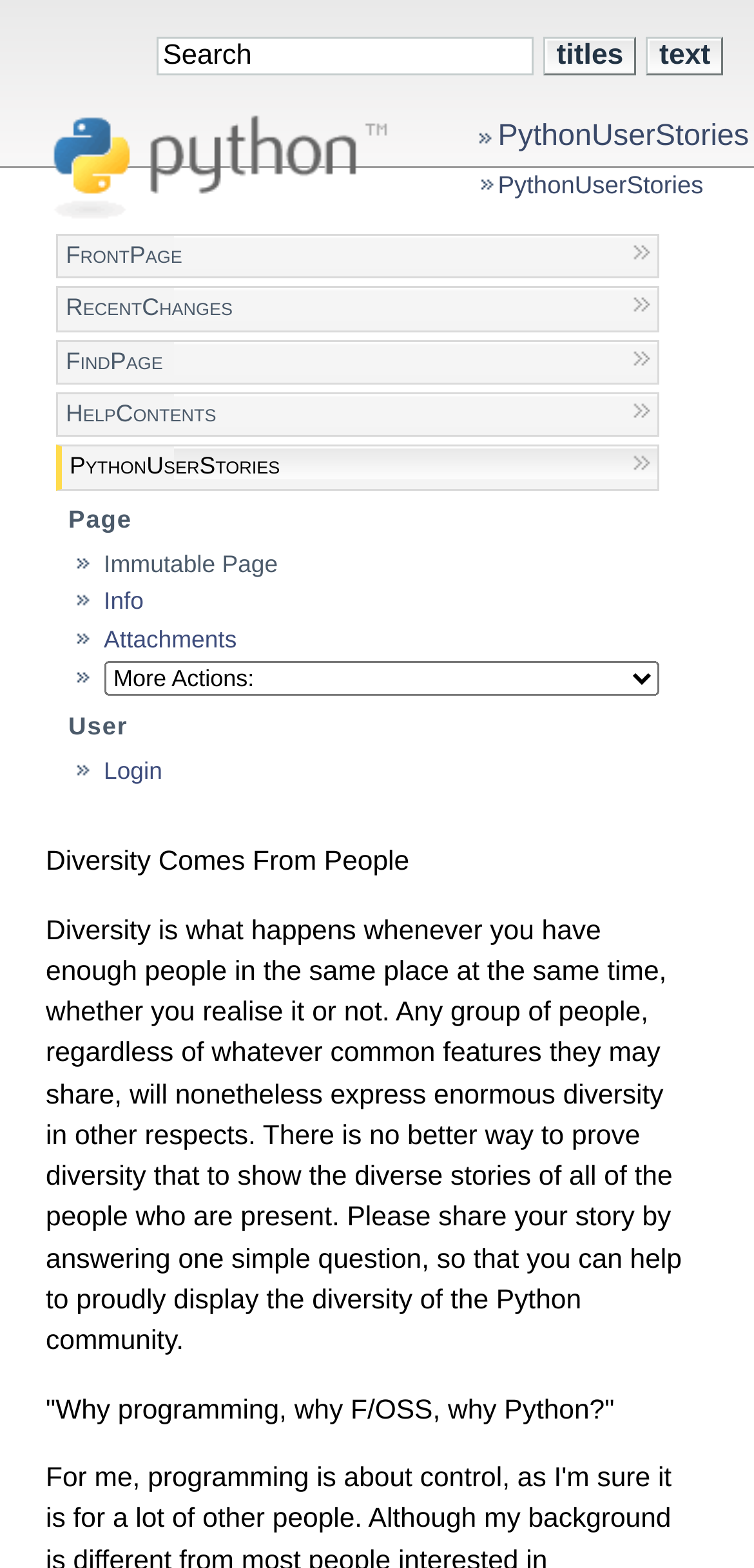Please specify the bounding box coordinates of the clickable region to carry out the following instruction: "Click on radiology table". The coordinates should be four float numbers between 0 and 1, in the format [left, top, right, bottom].

None